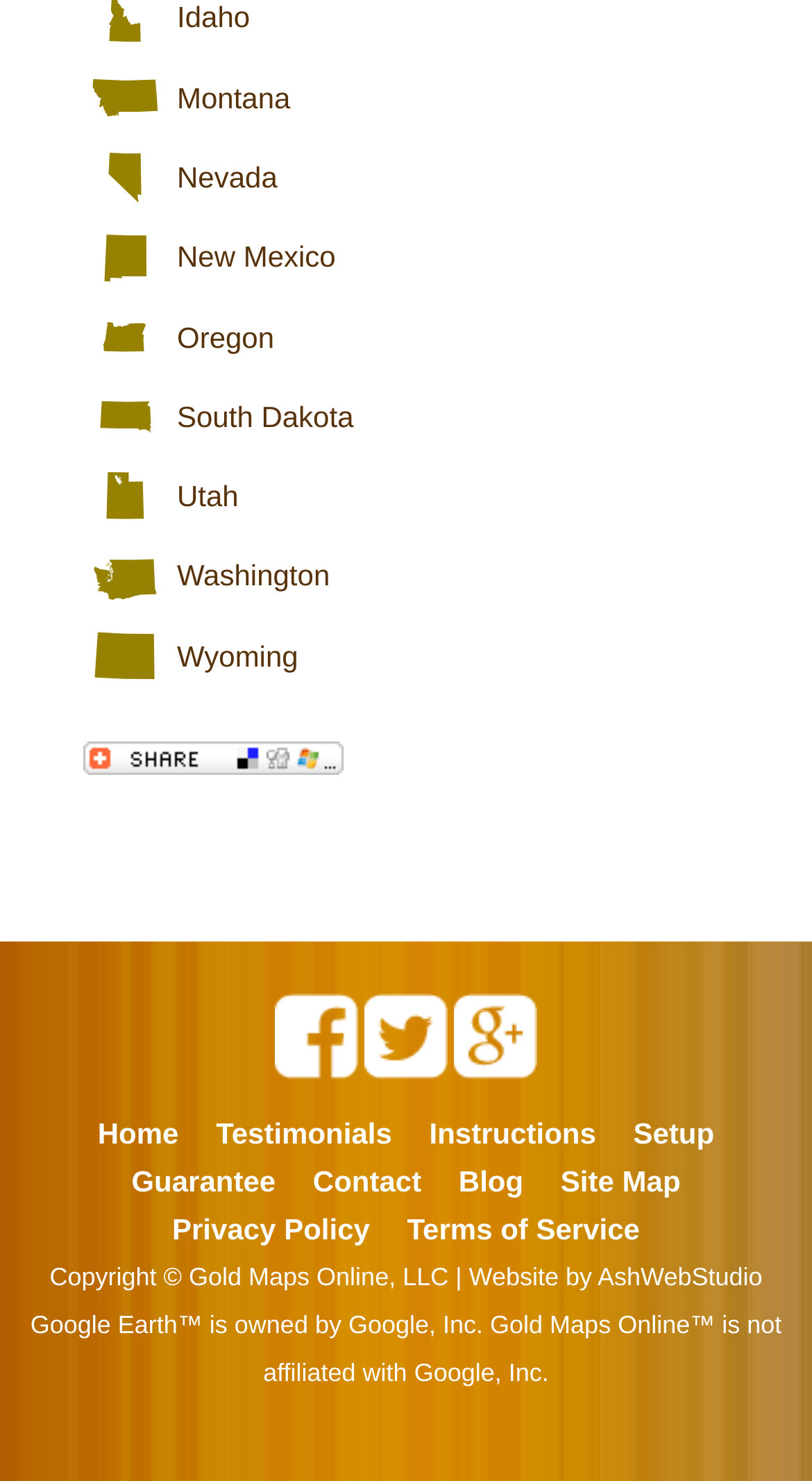What is the purpose of the 'Home' link?
Look at the image and respond with a one-word or short phrase answer.

To navigate to the homepage